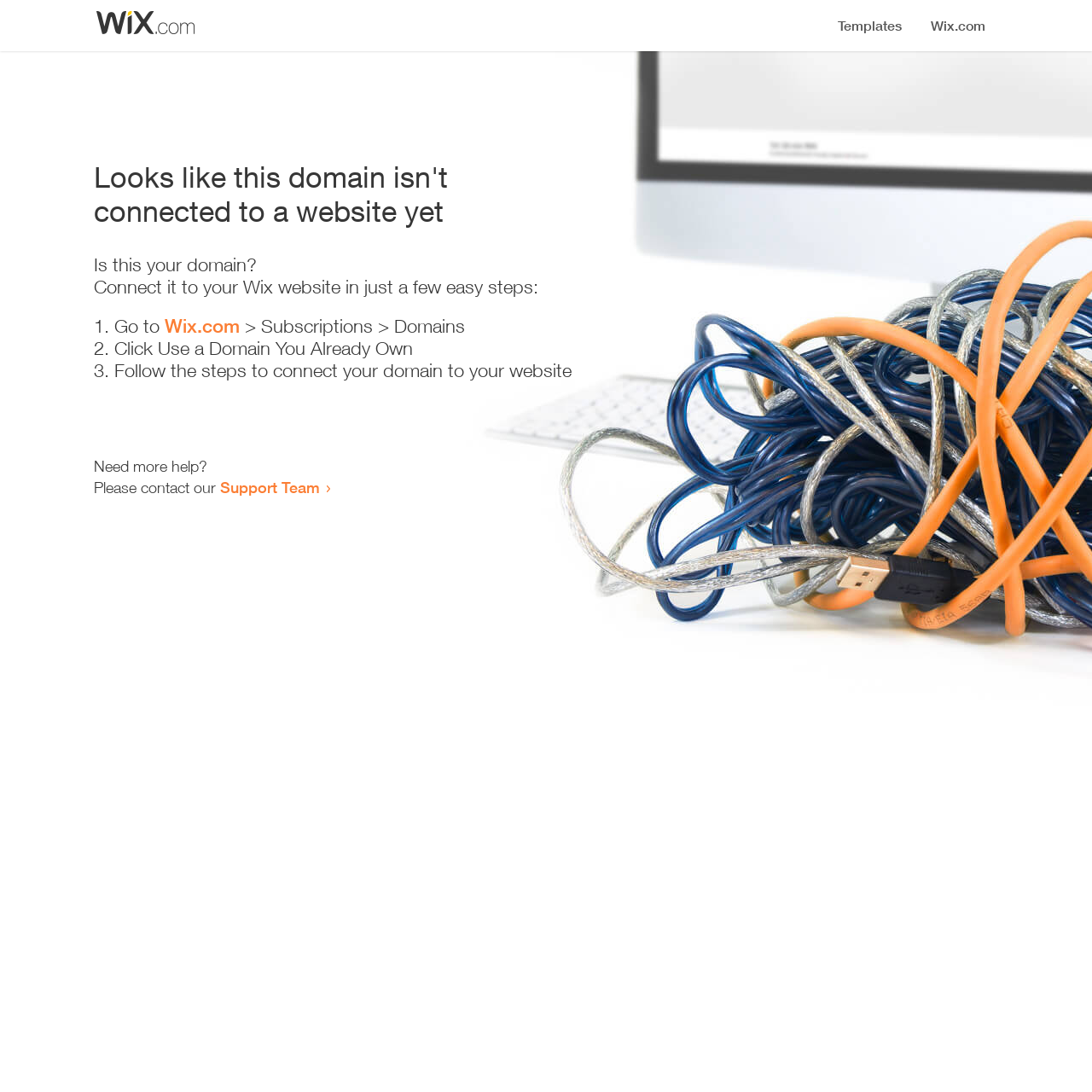From the element description: "Wix.com", extract the bounding box coordinates of the UI element. The coordinates should be expressed as four float numbers between 0 and 1, in the order [left, top, right, bottom].

[0.151, 0.288, 0.22, 0.309]